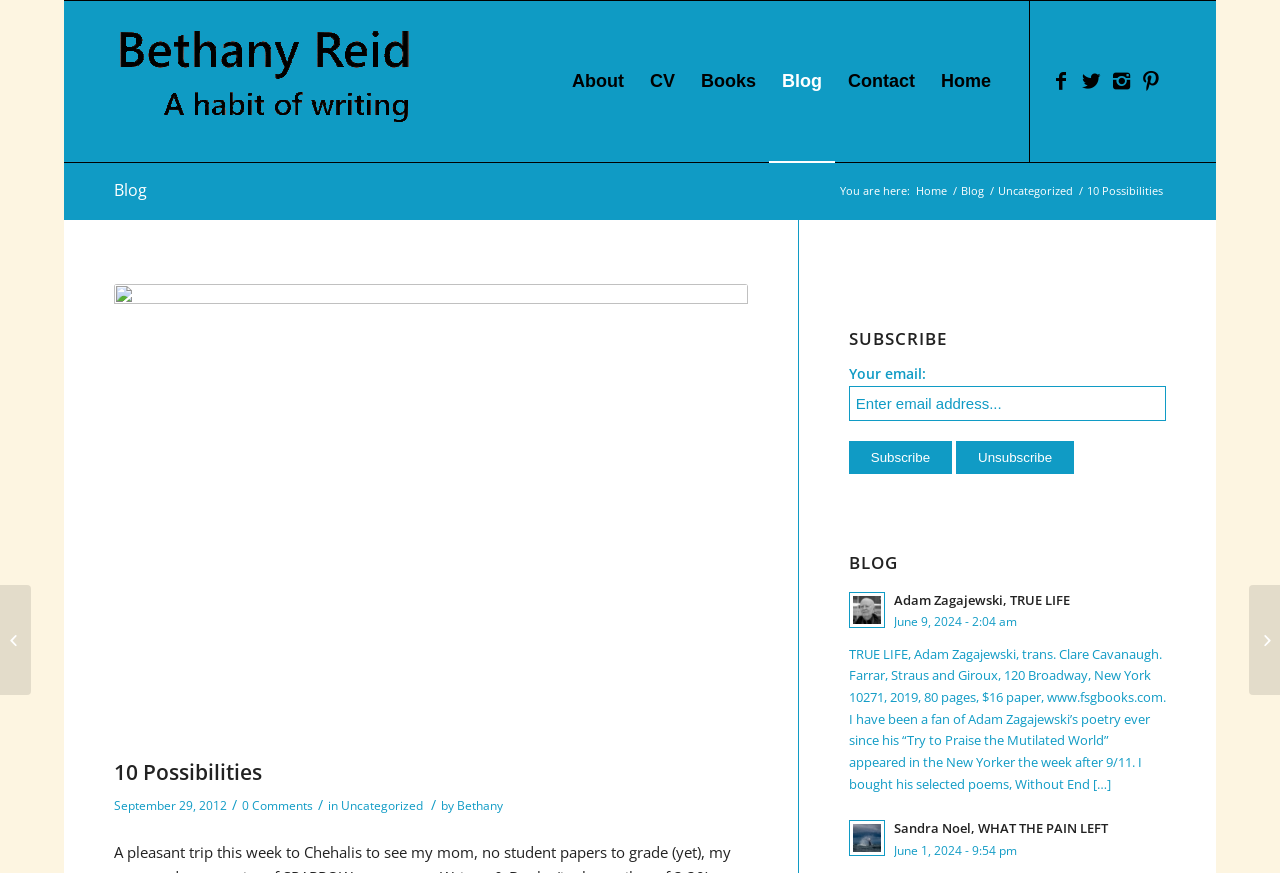What is the author's name?
Use the image to give a comprehensive and detailed response to the question.

The author's name can be found in the top-left corner of the webpage, where it says 'Bethany Reid' in a link format. It is also mentioned in the blog post section, where it says 'by Bethany'.